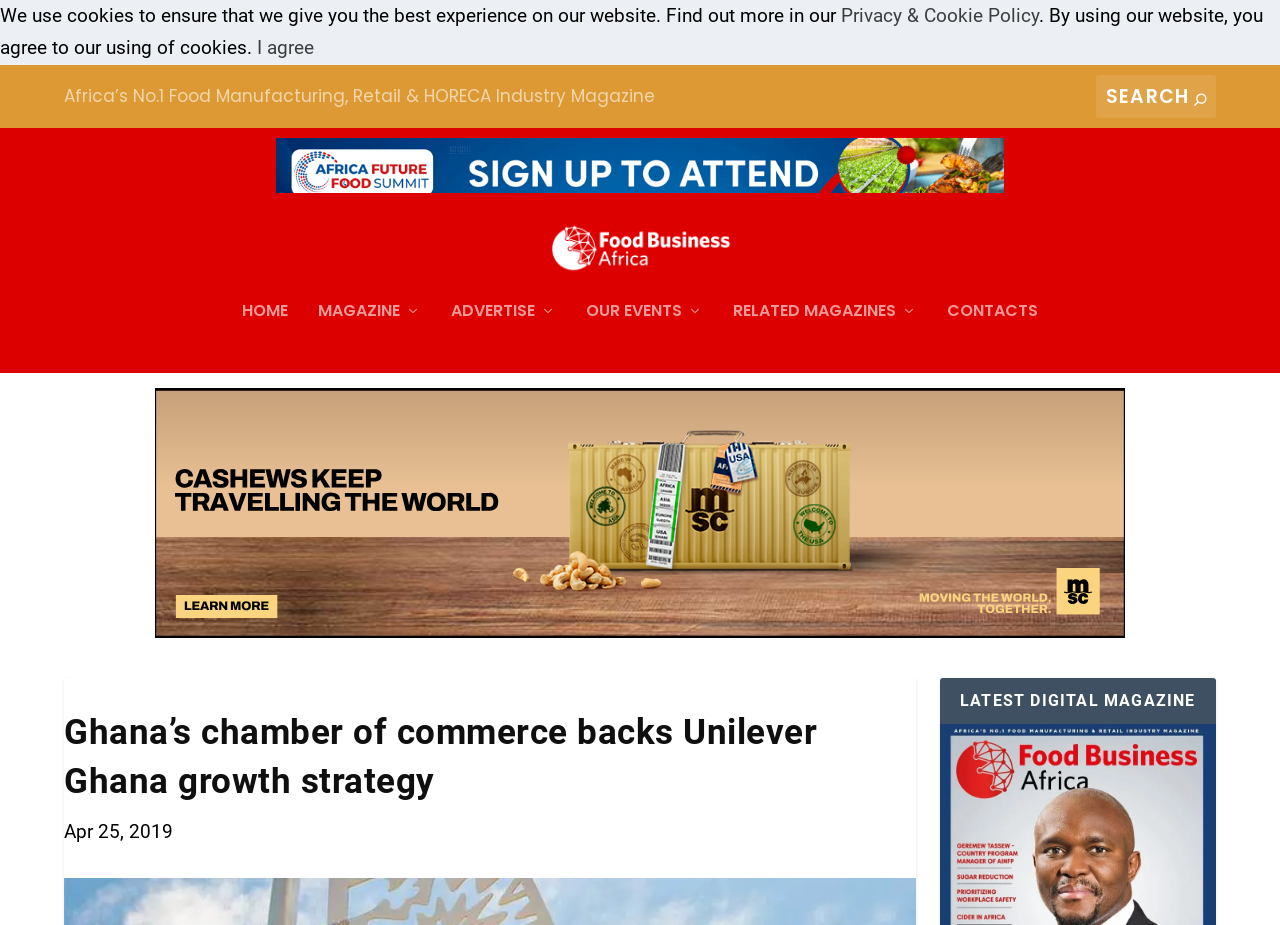How many navigation links are there?
Based on the content of the image, thoroughly explain and answer the question.

I found the answer by looking at the top navigation bar, where I saw five links: 'HOME', 'MAGAZINE', 'ADVERTISE', 'RELATED MAGAZINES', and 'CONTACTS'. These links suggest that the website has five main sections.